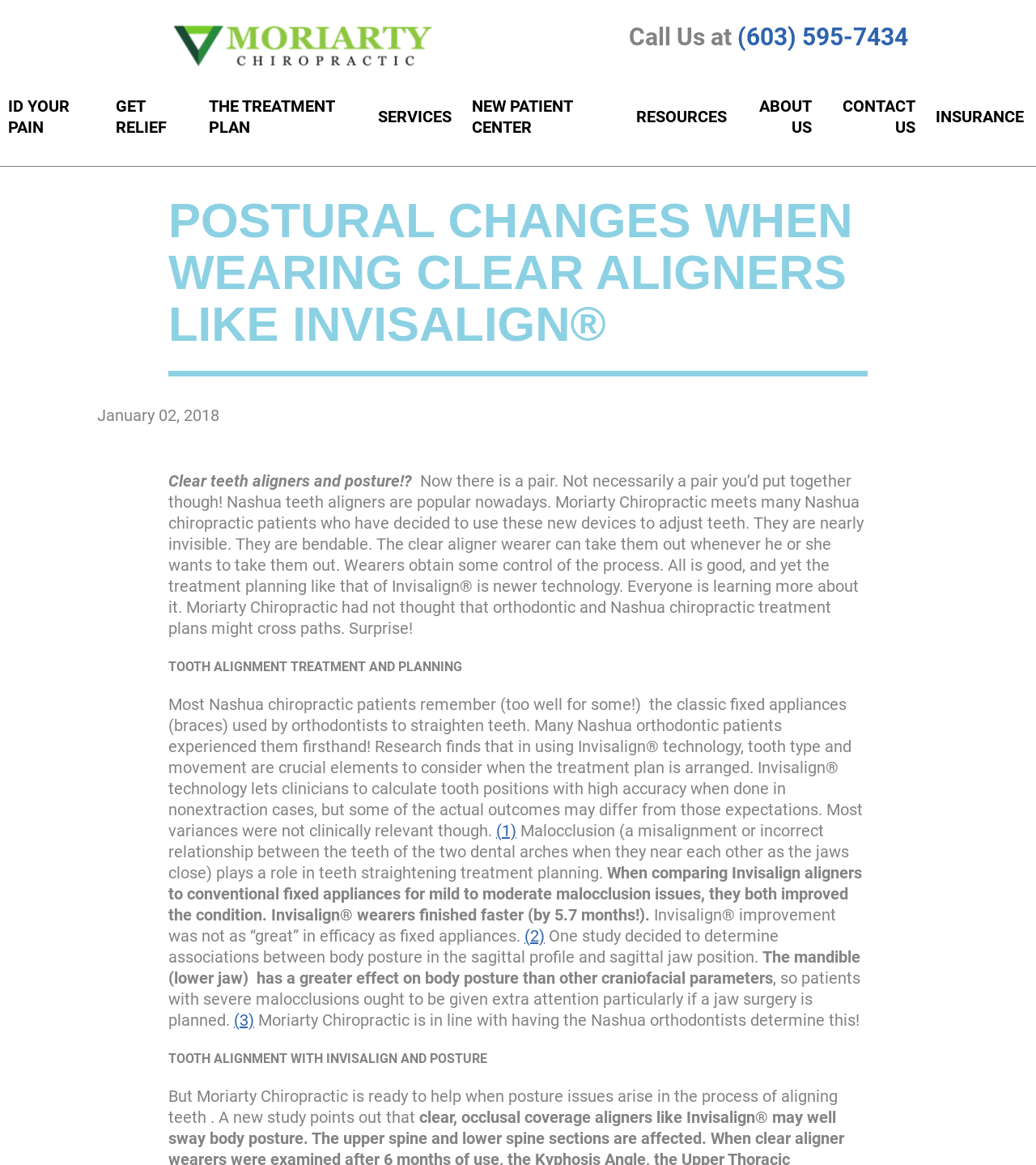Determine the bounding box coordinates for the clickable element required to fulfill the instruction: "Click the 'Moriarty Chiropractic Logo'". Provide the coordinates as four float numbers between 0 and 1, i.e., [left, top, right, bottom].

[0.163, 0.017, 0.423, 0.06]